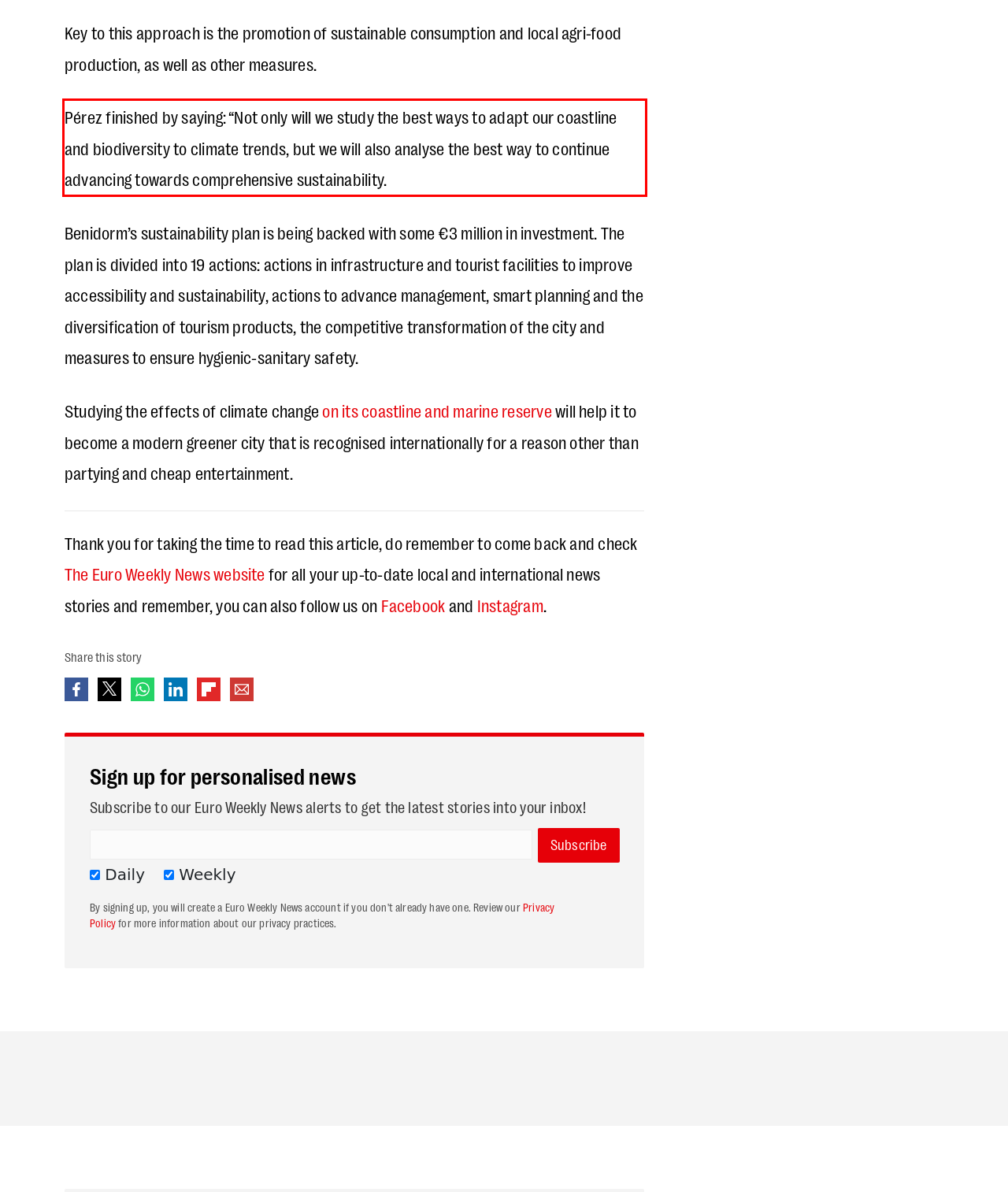By examining the provided screenshot of a webpage, recognize the text within the red bounding box and generate its text content.

Pérez finished by saying: “Not only will we study the best ways to adapt our coastline and biodiversity to climate trends, but we will also analyse the best way to continue advancing towards comprehensive sustainability.